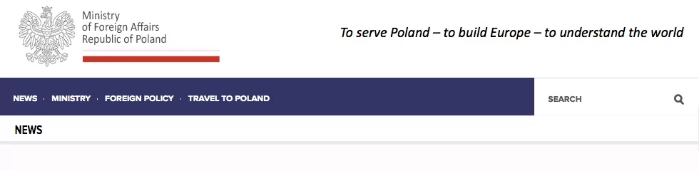Provide an in-depth description of all elements within the image.

The image features the official logo of the Ministry of Foreign Affairs of the Republic of Poland, positioned prominently within the webpage's header. This important national emblem is accompanied by the ministry's motto: "To serve Poland – to build Europe – to understand the world." The overall design reflects the ministry's mission to engage with both domestic and international affairs, emphasizing its commitment to promoting Poland’s interests on the global stage. This segment of the website serves as a hub for news and updates related to Polish foreign policy and international relations.